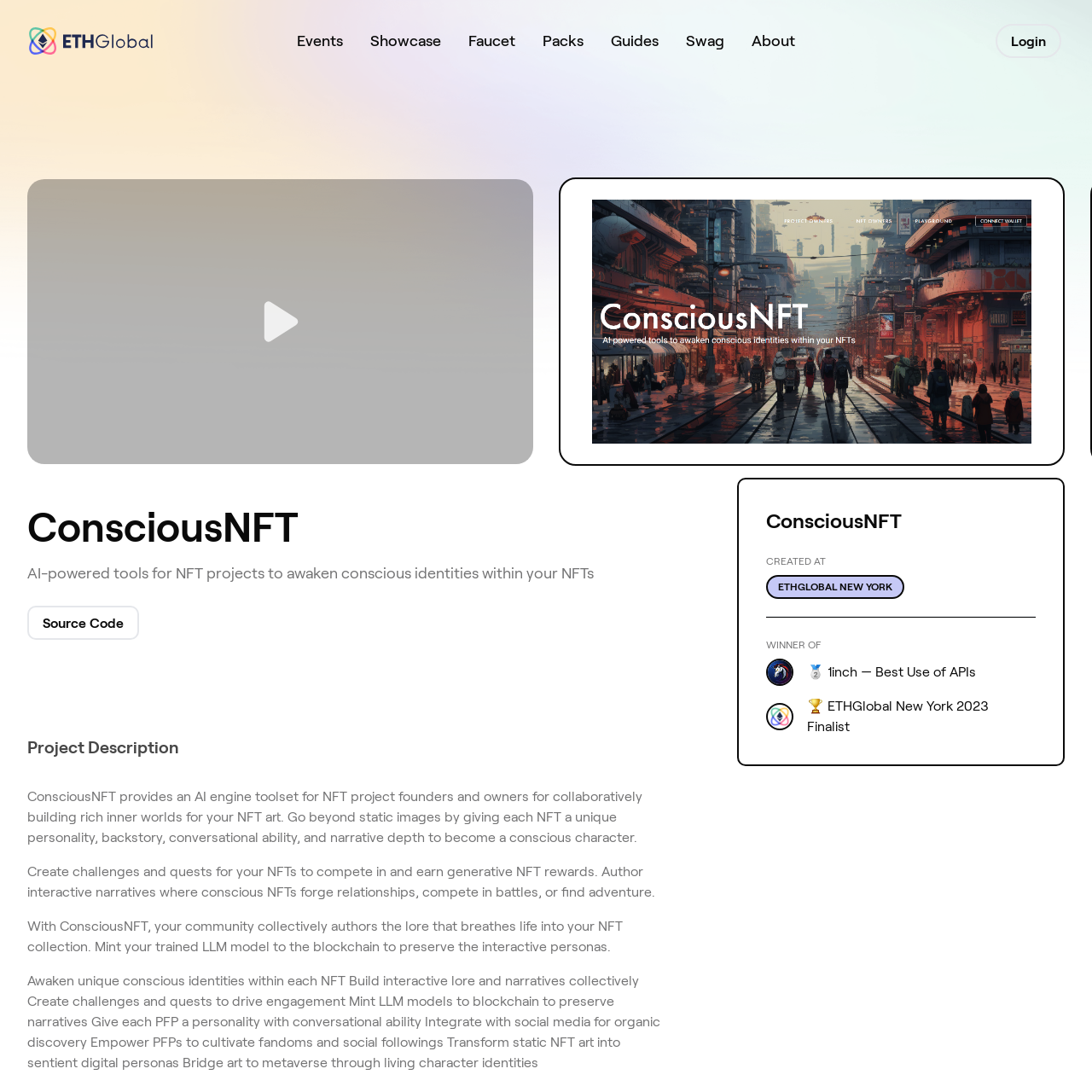What does the platform facilitate?
Observe the image within the red bounding box and generate a detailed answer, ensuring you utilize all relevant visual cues.

The ConsciousNFT platform facilitates the development of generative quests and challenges, which encourages engagement and fosters a living lore within NFT collections.